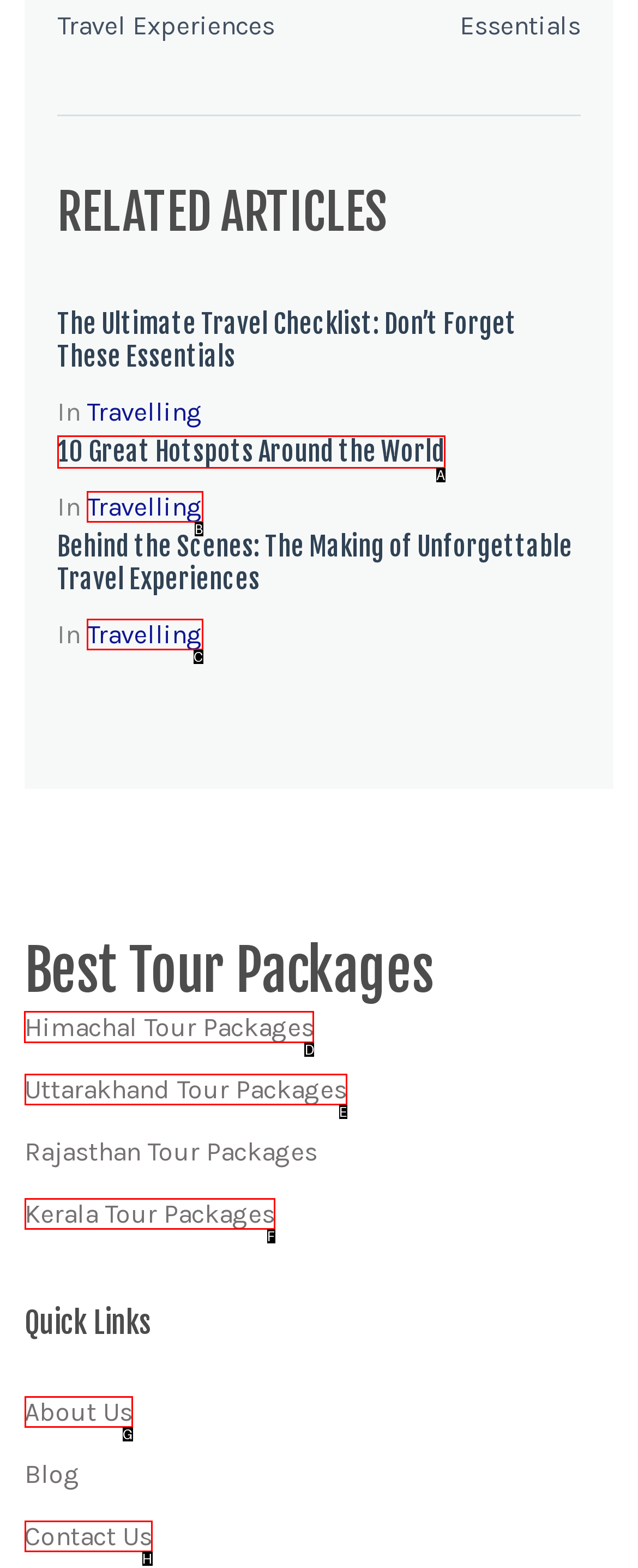Out of the given choices, which letter corresponds to the UI element required to check out himachal tour packages? Answer with the letter.

D